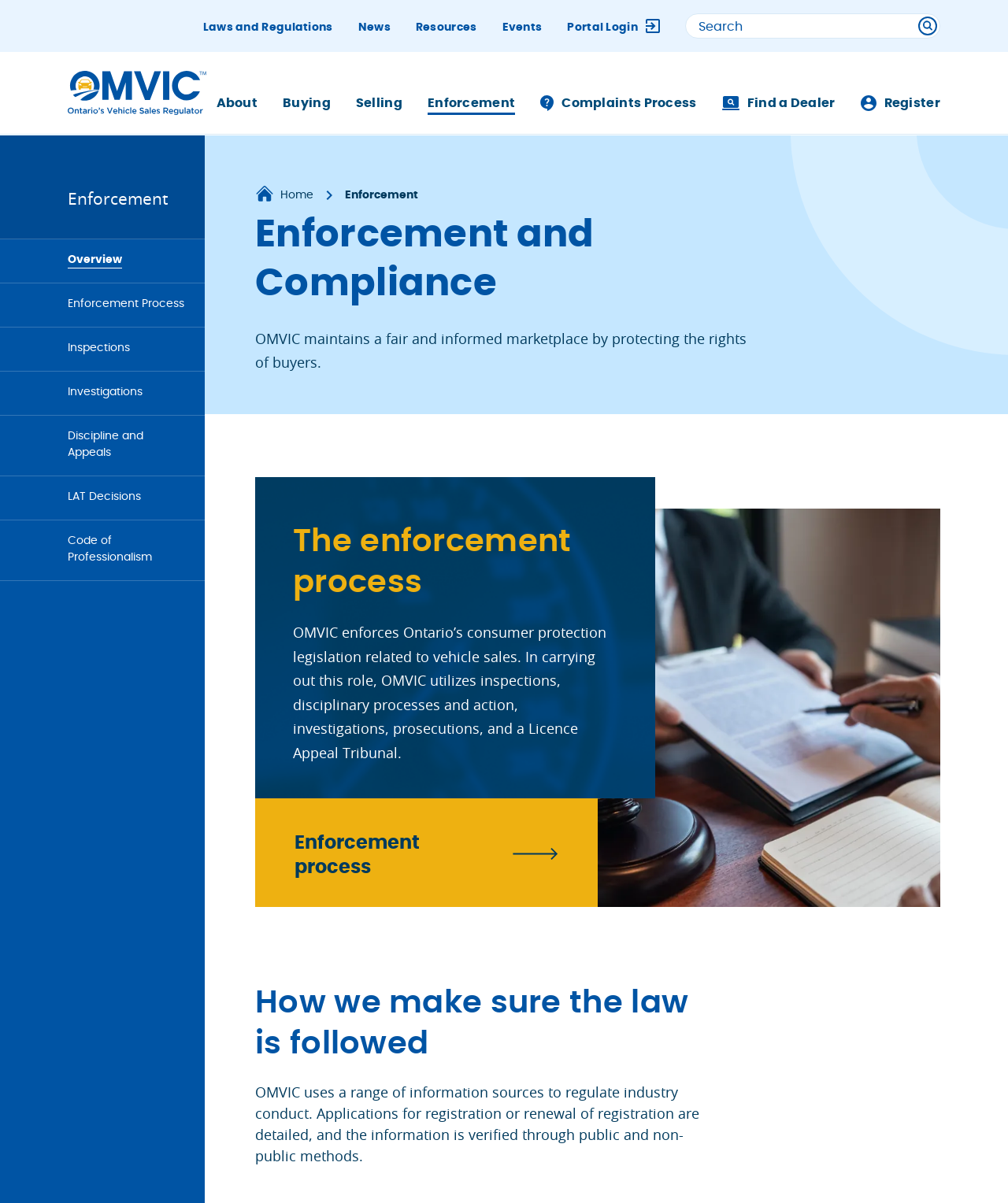Respond with a single word or short phrase to the following question: 
What is the Licence Appeal Tribunal related to?

Enforcement process